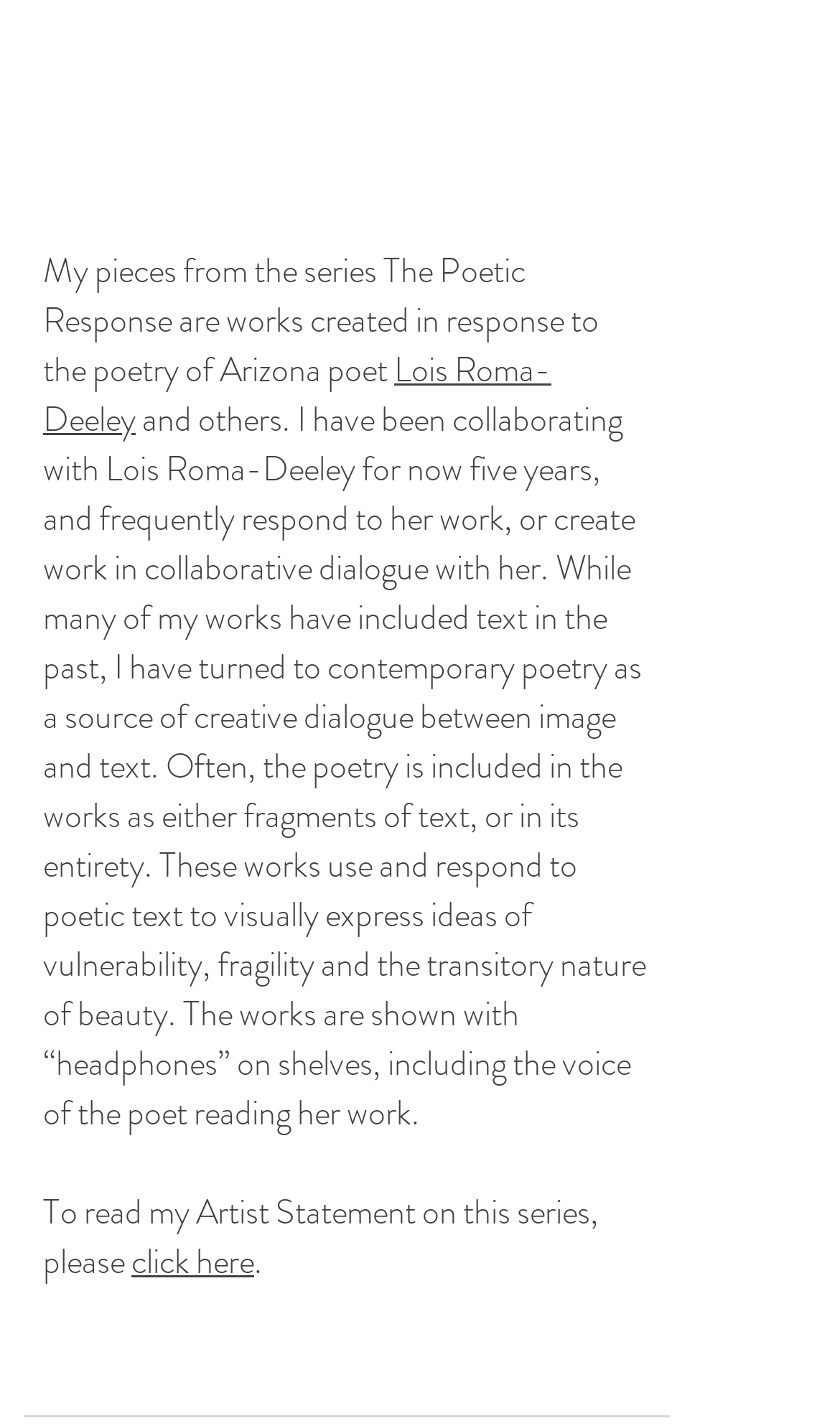Please answer the following question using a single word or phrase: 
What is the artist's collaboration method with Lois Roma-Deeley?

Creative dialogue